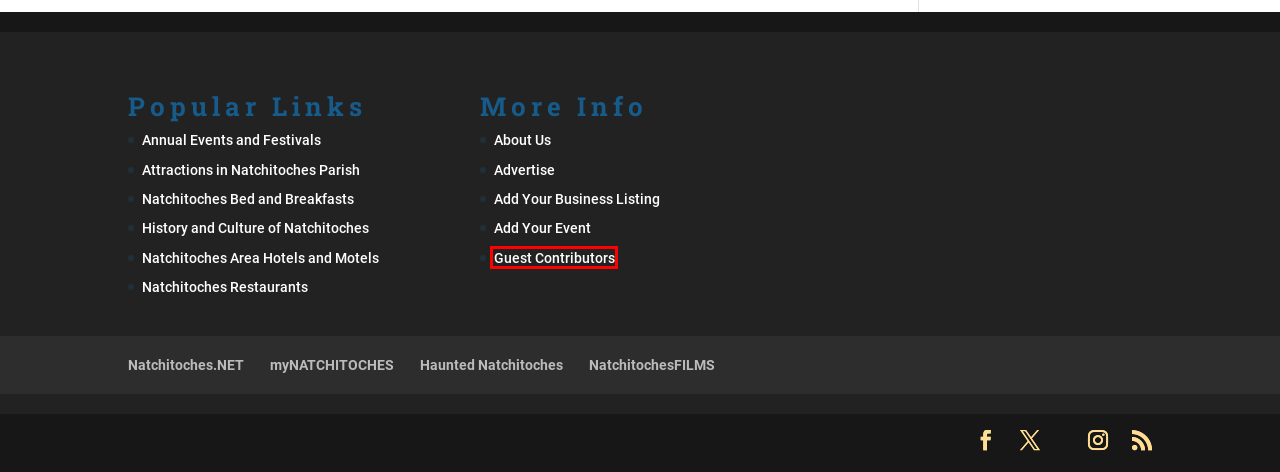Given a webpage screenshot featuring a red rectangle around a UI element, please determine the best description for the new webpage that appears after the element within the bounding box is clicked. The options are:
A. Haunted Natchitoches | The Other Side of Louisiana's Oldest Town
B. Bed & Breakfasts, Cabins, and Guest Houses in Natchitoches, LA
C. Restaurants in Natchitoches, Louisiana
D. Natchitoches Hotels and Motels
E. Advertise on the Natchitoches.NETwork - Come Explore Natchitoches, Louisiana
F. Attractions in Natchitoches, Louisiana
G. My Natchitoches is YOUR Natchitoches
H. Guest Contributors - Come Explore Natchitoches, Louisiana

H